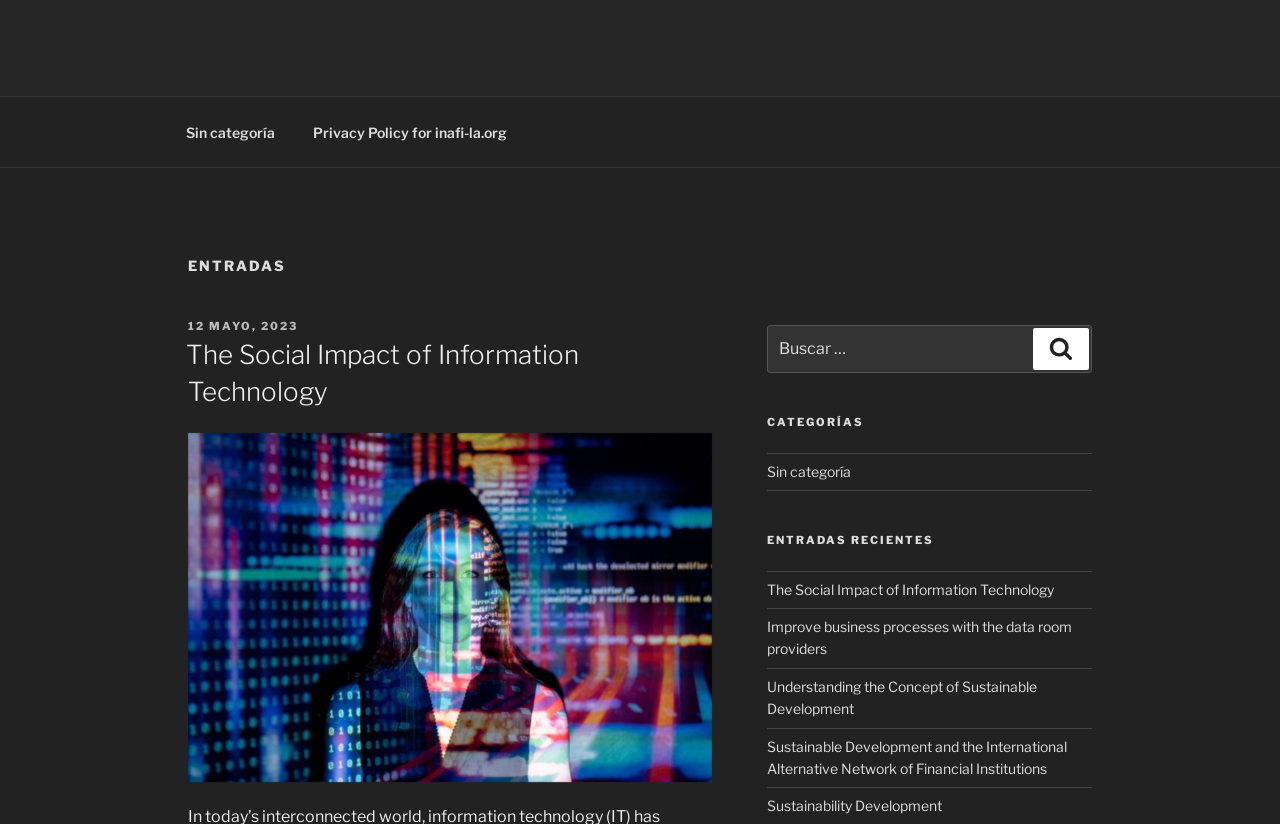Answer the question with a brief word or phrase:
What is the topic of the first article?

Social Impact of IT